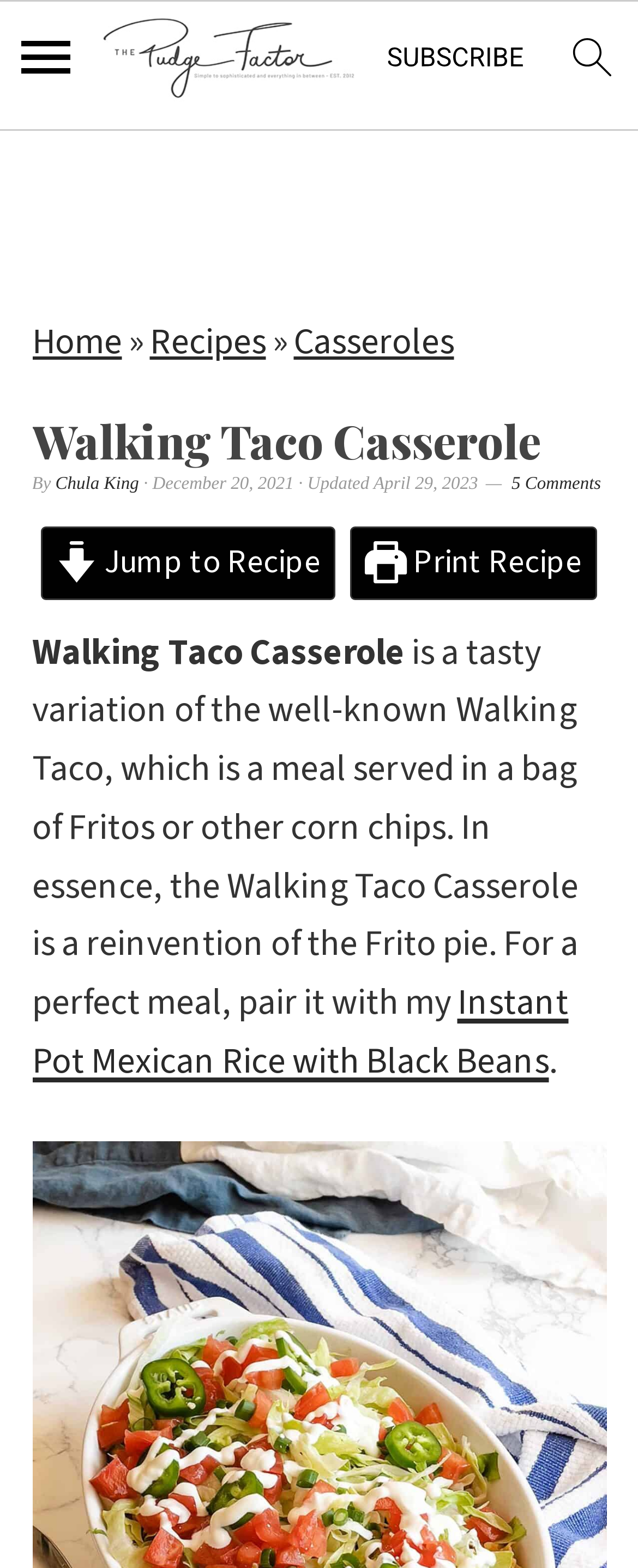Use a single word or phrase to respond to the question:
How many comments are there on the recipe?

5 Comments